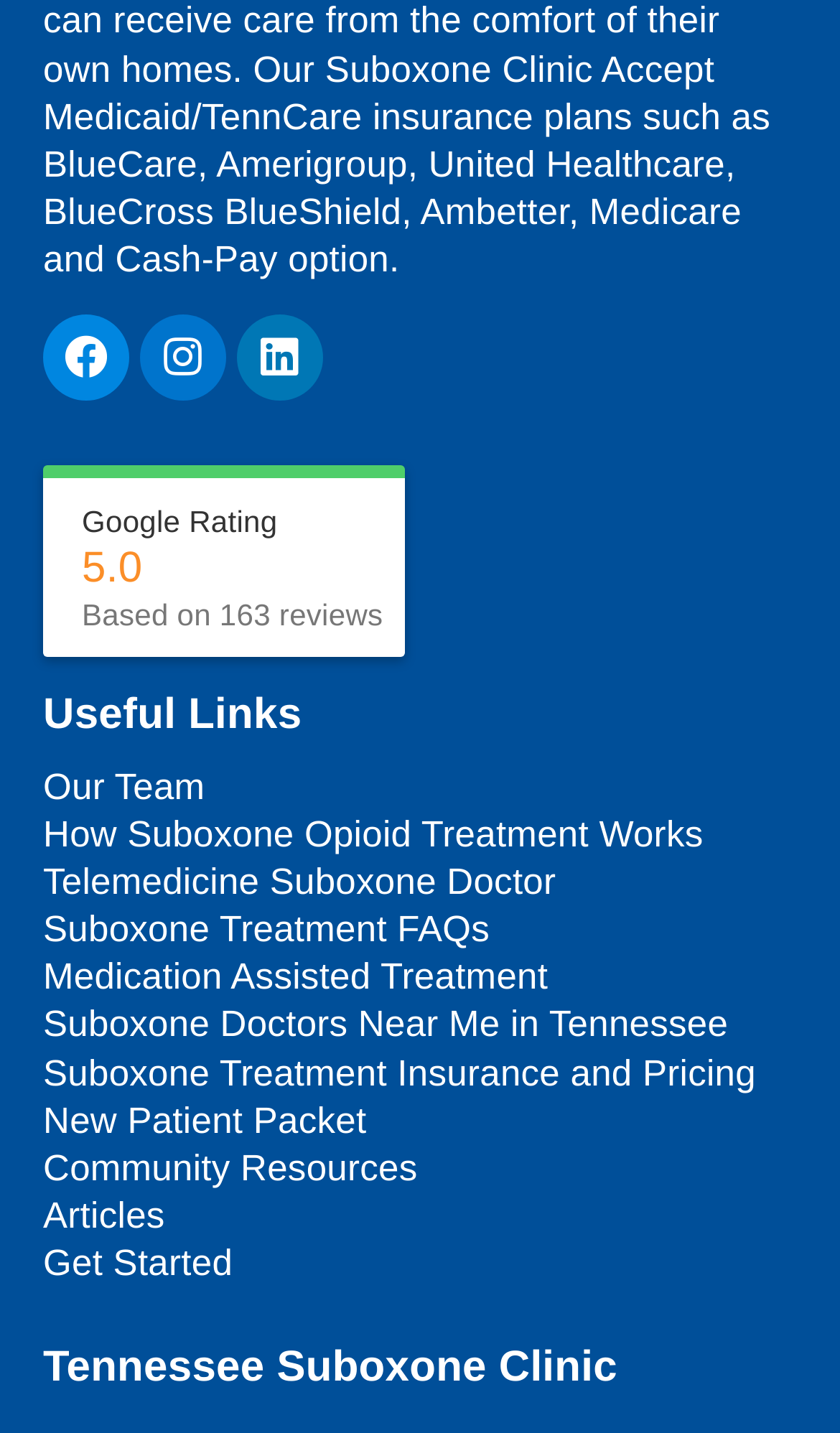Respond to the question below with a single word or phrase: What is the name of the clinic?

Tennessee Suboxone Clinic